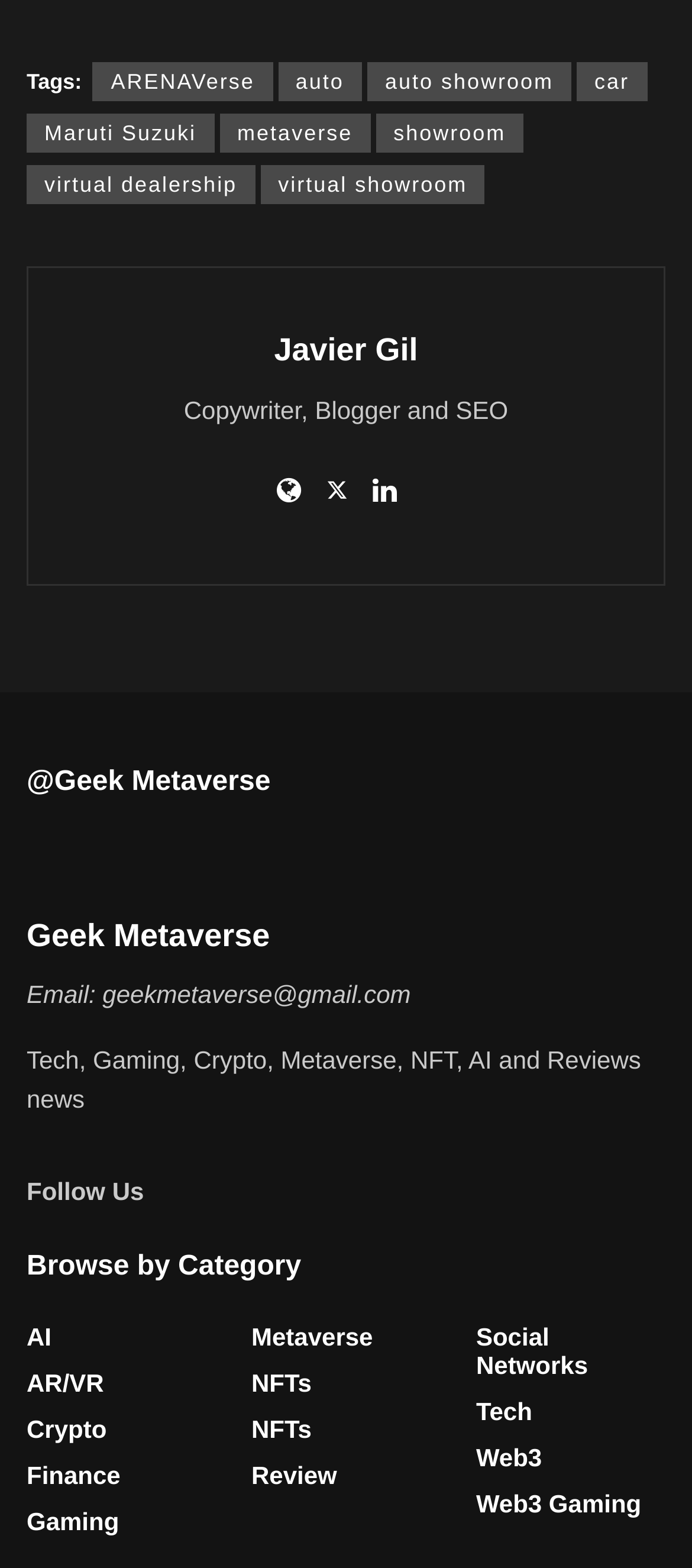Bounding box coordinates are to be given in the format (top-left x, top-left y, bottom-right x, bottom-right y). All values must be floating point numbers between 0 and 1. Provide the bounding box coordinate for the UI element described as: pretzel

None